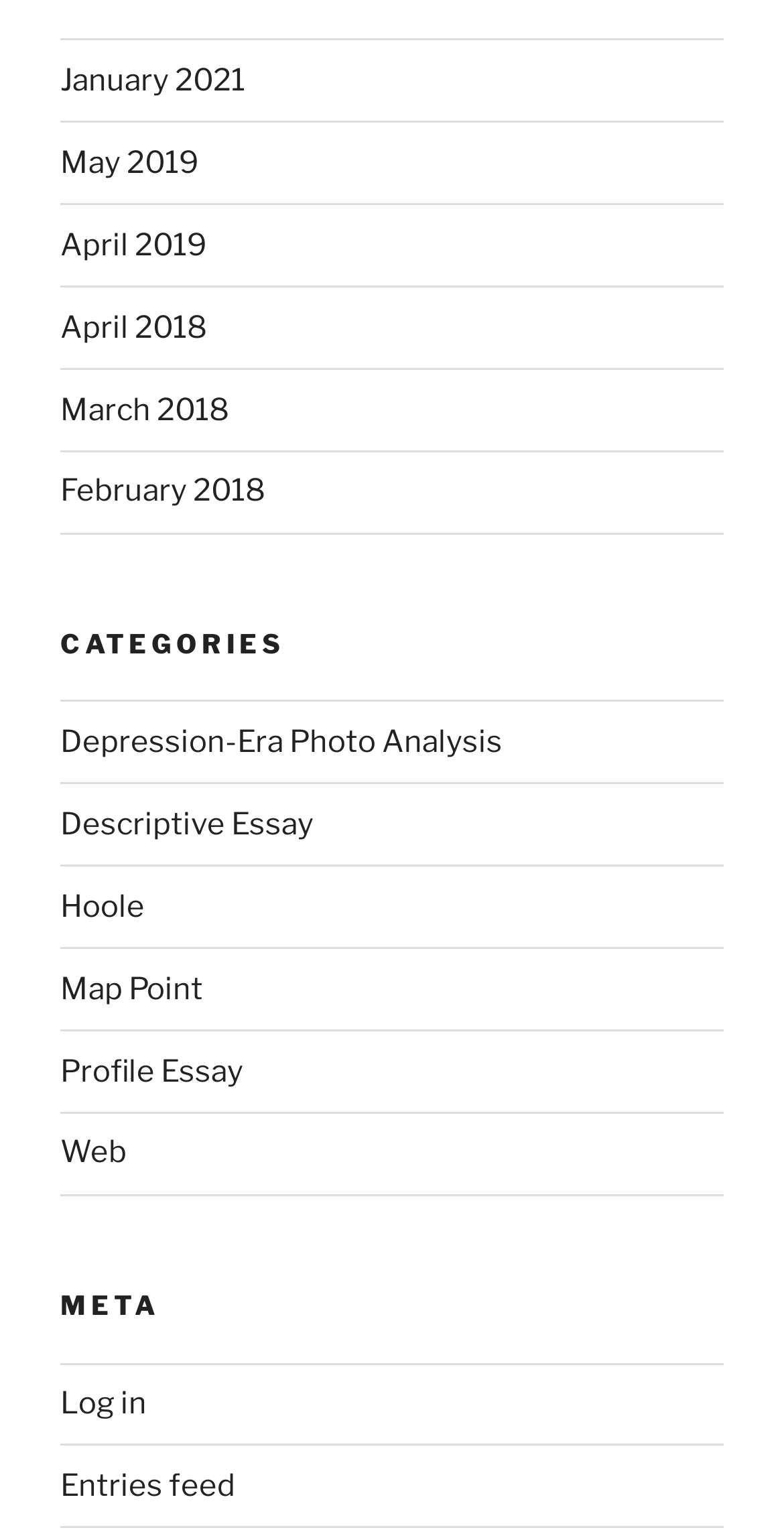Can you find the bounding box coordinates of the area I should click to execute the following instruction: "Explore April 2019 archives"?

[0.077, 0.094, 0.254, 0.118]